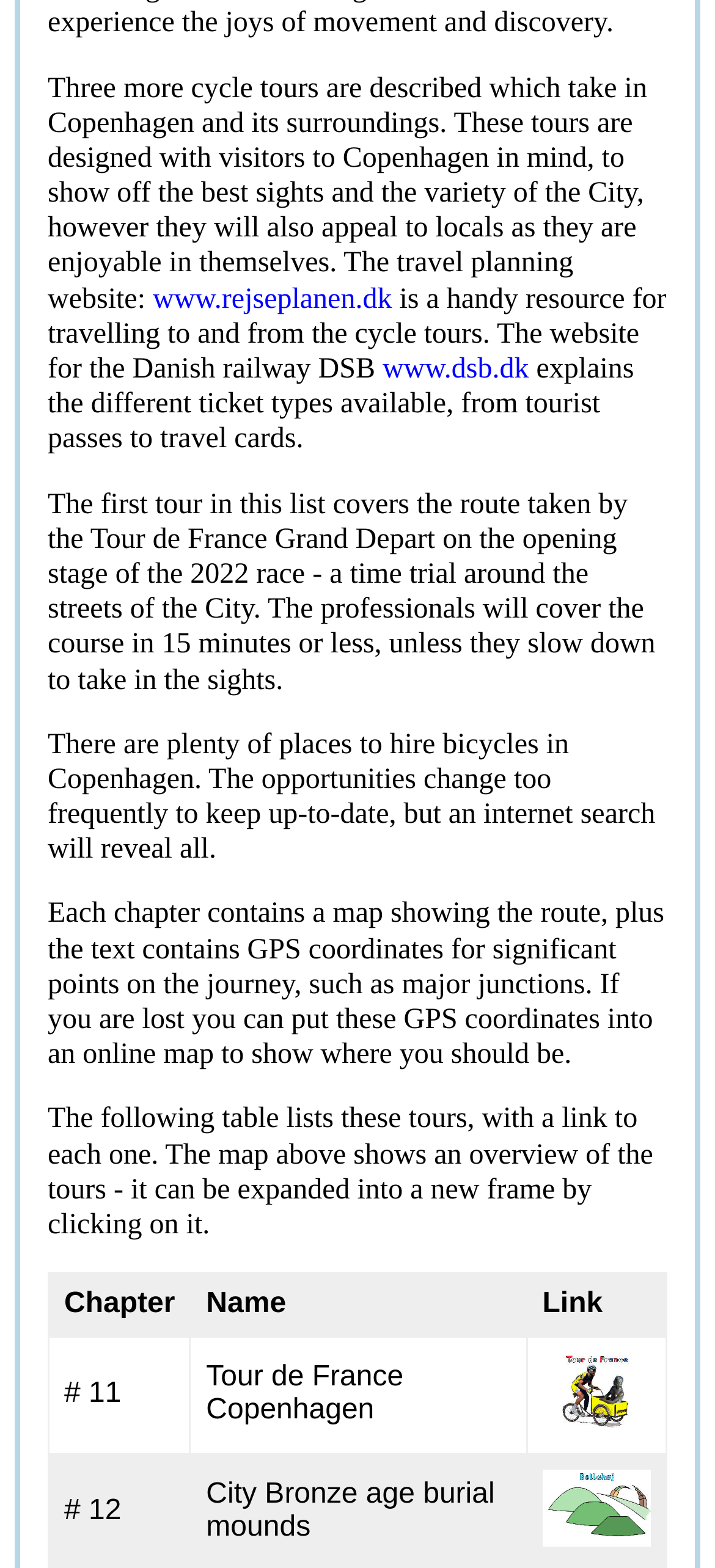Give the bounding box coordinates for this UI element: "www.rejseplanen.dk". The coordinates should be four float numbers between 0 and 1, arranged as [left, top, right, bottom].

[0.214, 0.181, 0.548, 0.201]